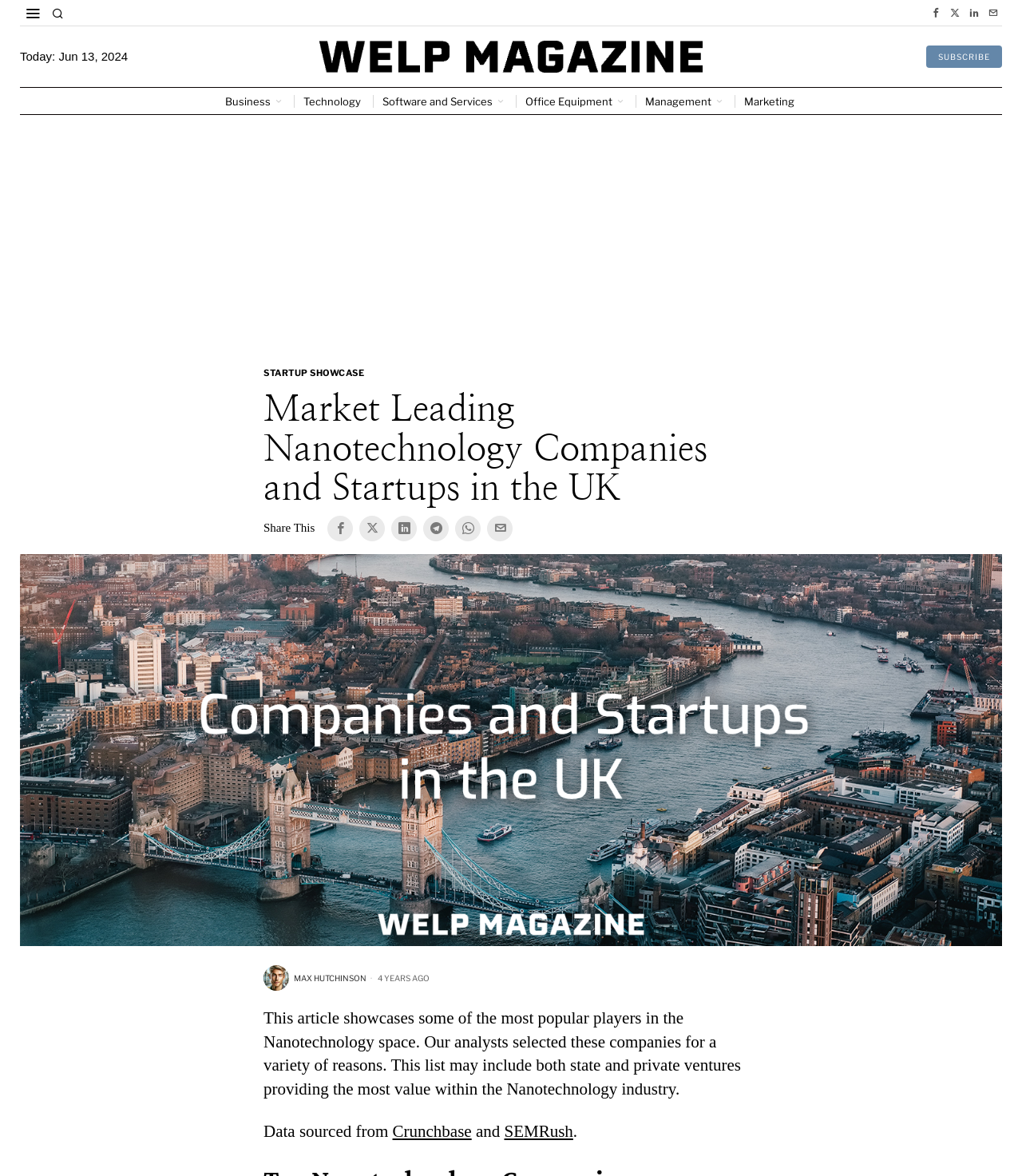Give a one-word or one-phrase response to the question:
What are the data sources of the article?

Crunchbase, SEMRush